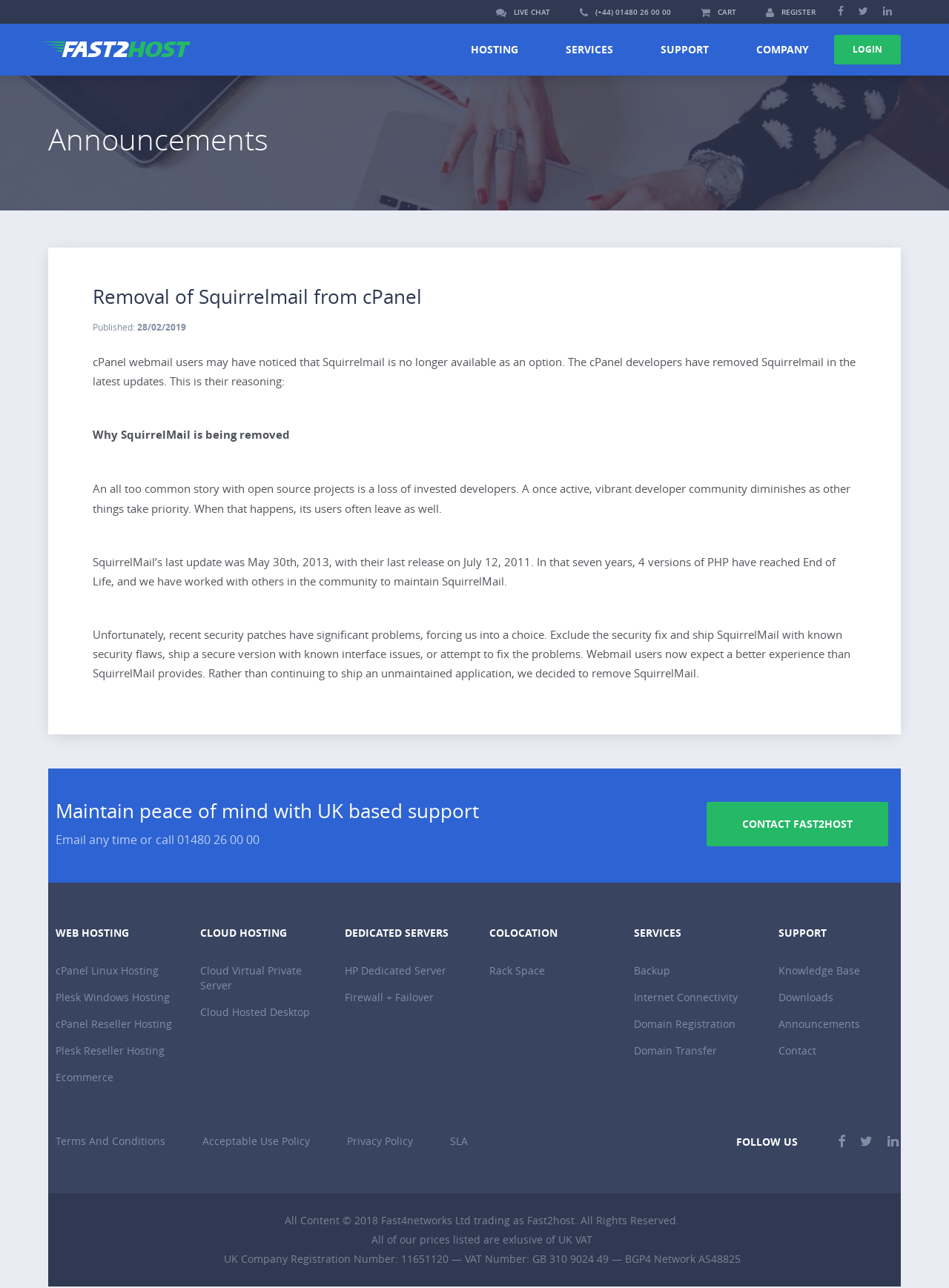Can you look at the image and give a comprehensive answer to the question:
What is the phone number for support?

The phone number can be found in the top right corner of the webpage, next to the 'LIVE CHAT' link, and is also mentioned in the 'Maintain peace of mind with UK based support' section.